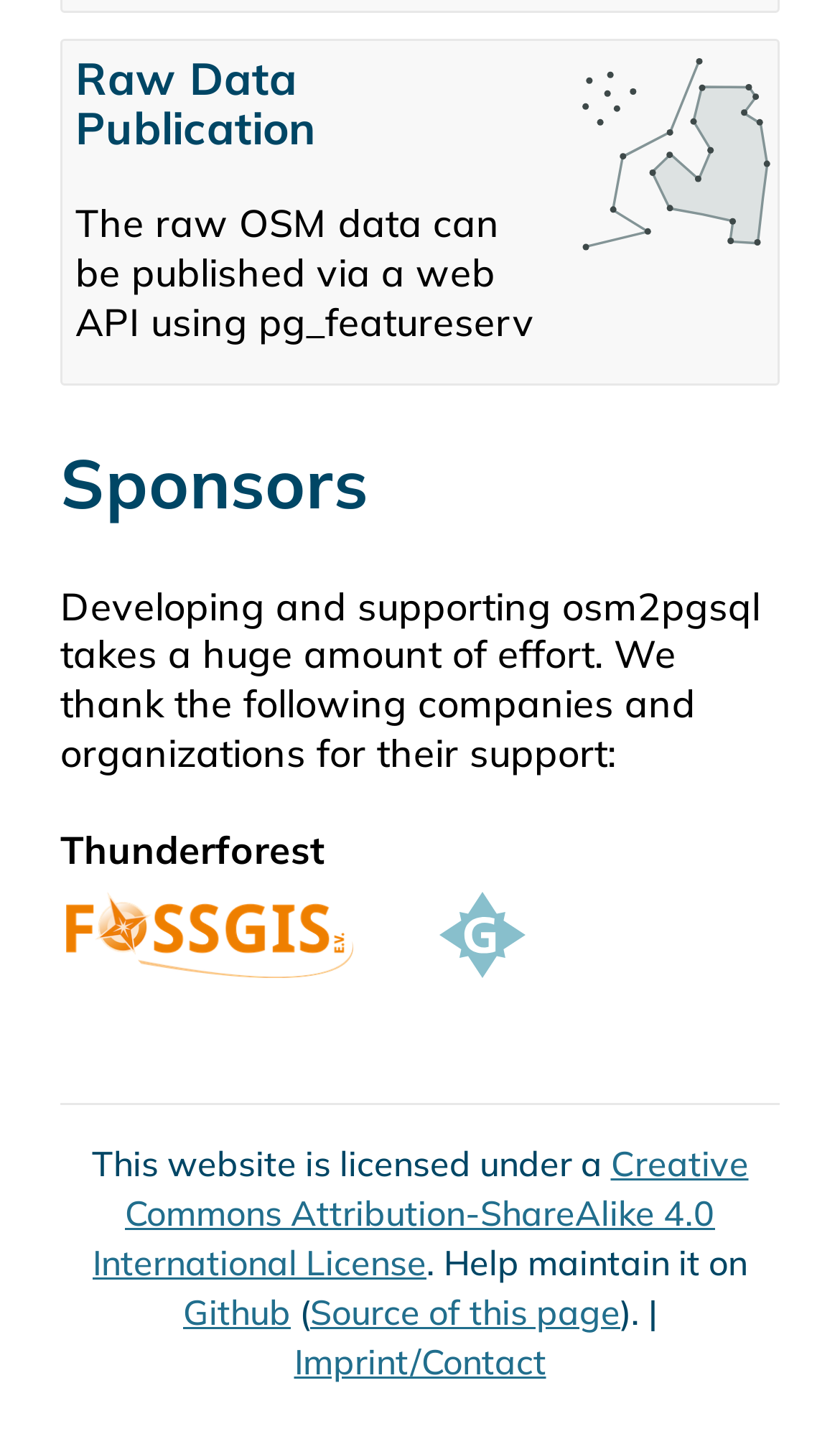Identify the bounding box coordinates of the specific part of the webpage to click to complete this instruction: "Learn about raw data publication".

[0.072, 0.028, 0.928, 0.268]